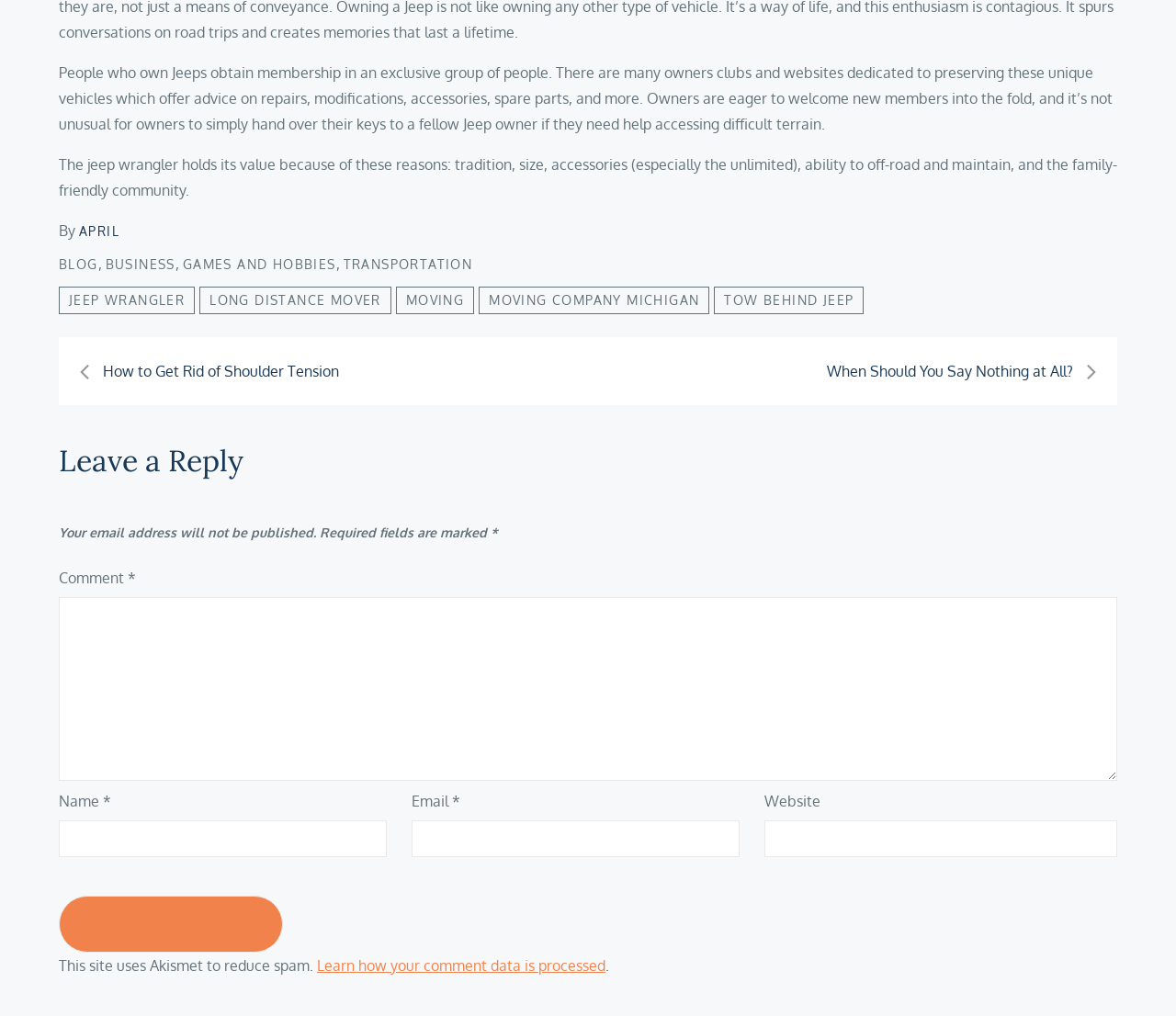Find the bounding box of the UI element described as: "parent_node: Name * name="author"". The bounding box coordinates should be given as four float values between 0 and 1, i.e., [left, top, right, bottom].

[0.05, 0.807, 0.329, 0.843]